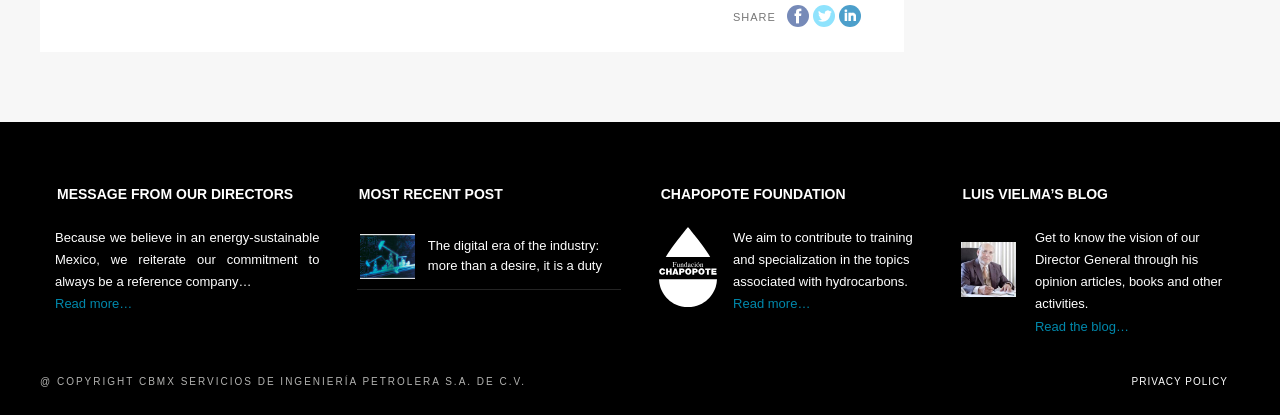Analyze the image and provide a detailed answer to the question: What is the name of the foundation mentioned on the webpage?

The webpage has a section with a heading 'CHAPOPOTE FOUNDATION' and an image with the same name, indicating that the foundation mentioned on the webpage is the Chapopote Foundation.